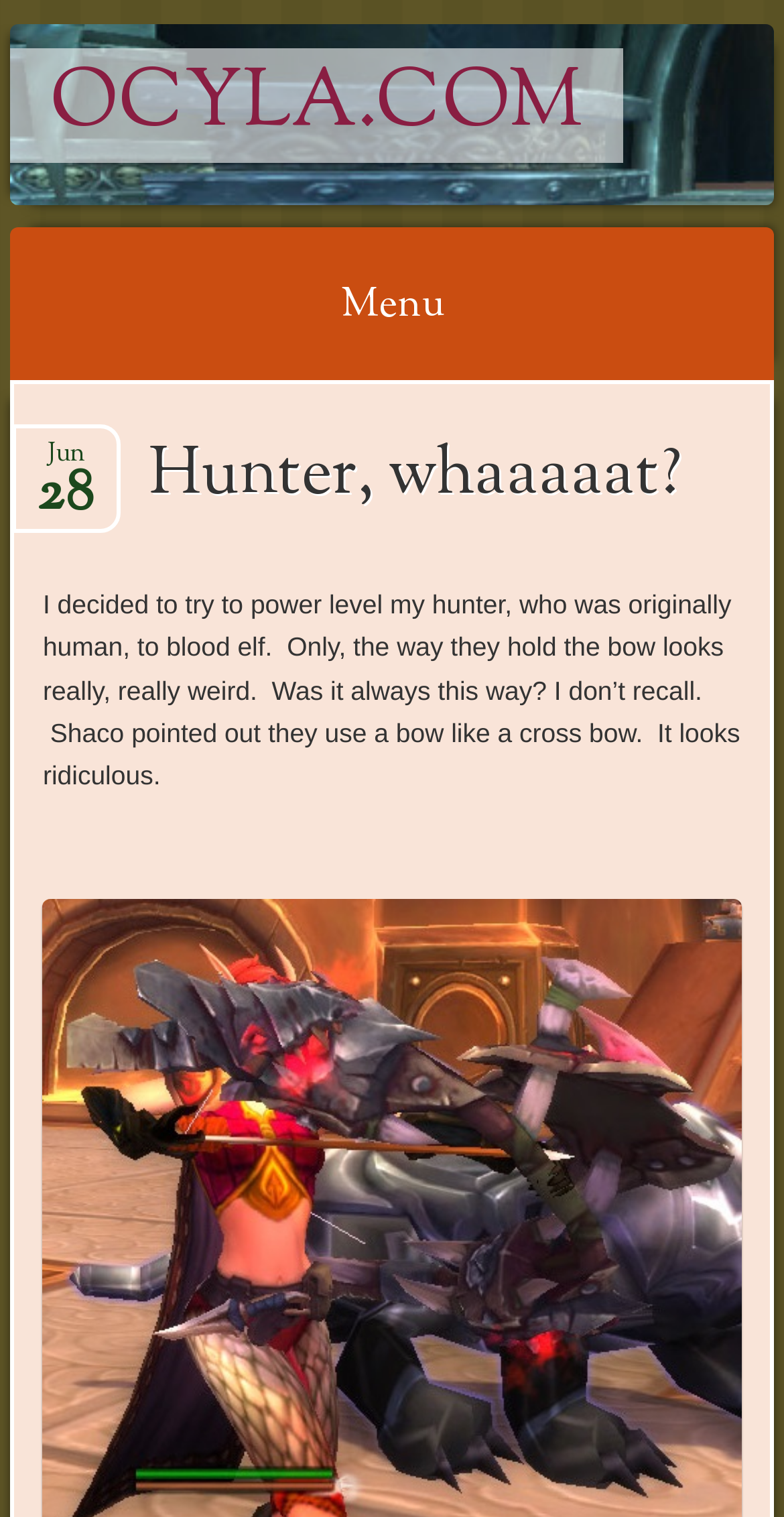What is the topic of the article?
Using the image as a reference, give a one-word or short phrase answer.

Hunter power leveling